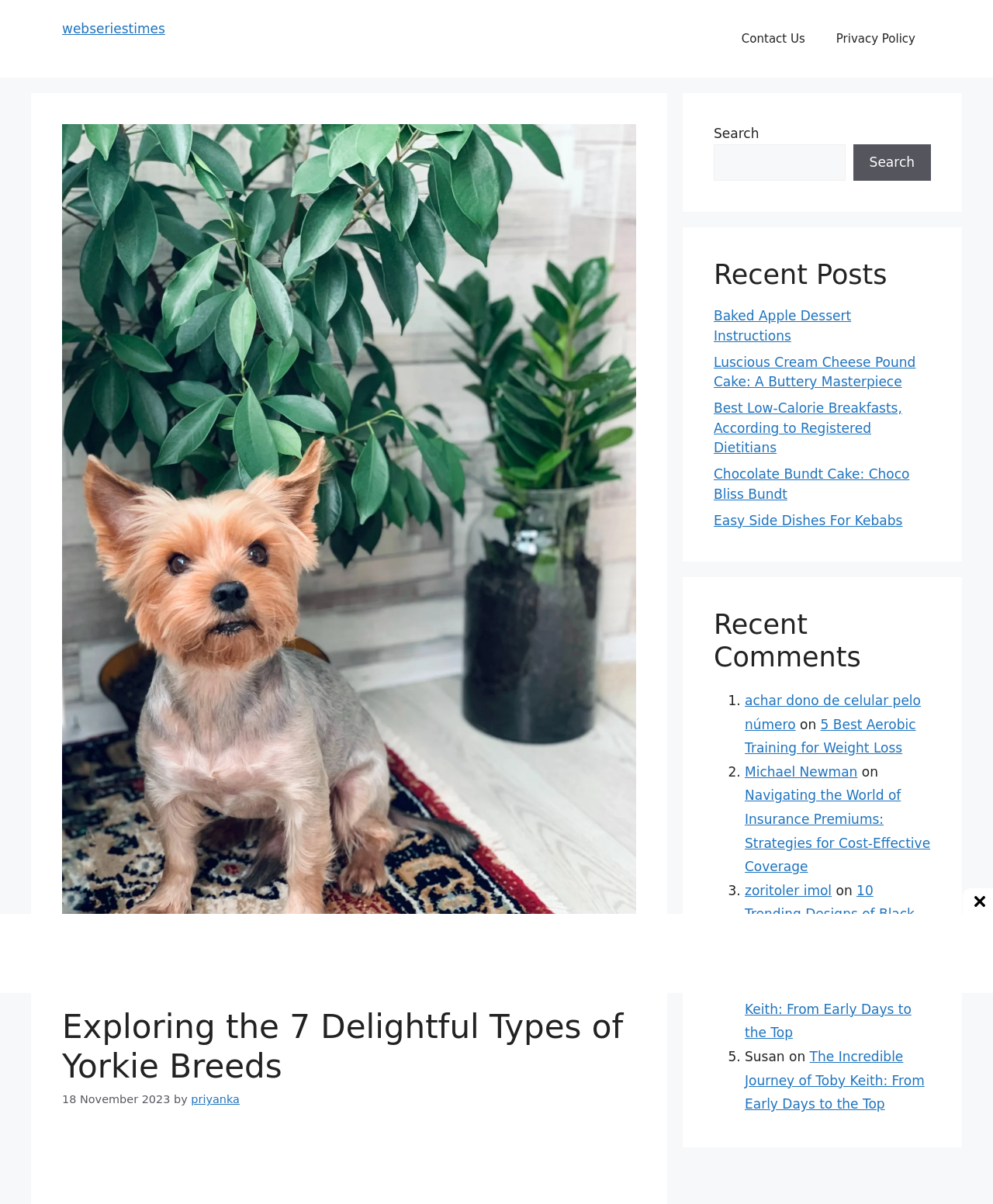Please find the bounding box coordinates of the element that you should click to achieve the following instruction: "search for something". The coordinates should be presented as four float numbers between 0 and 1: [left, top, right, bottom].

[0.719, 0.12, 0.851, 0.15]